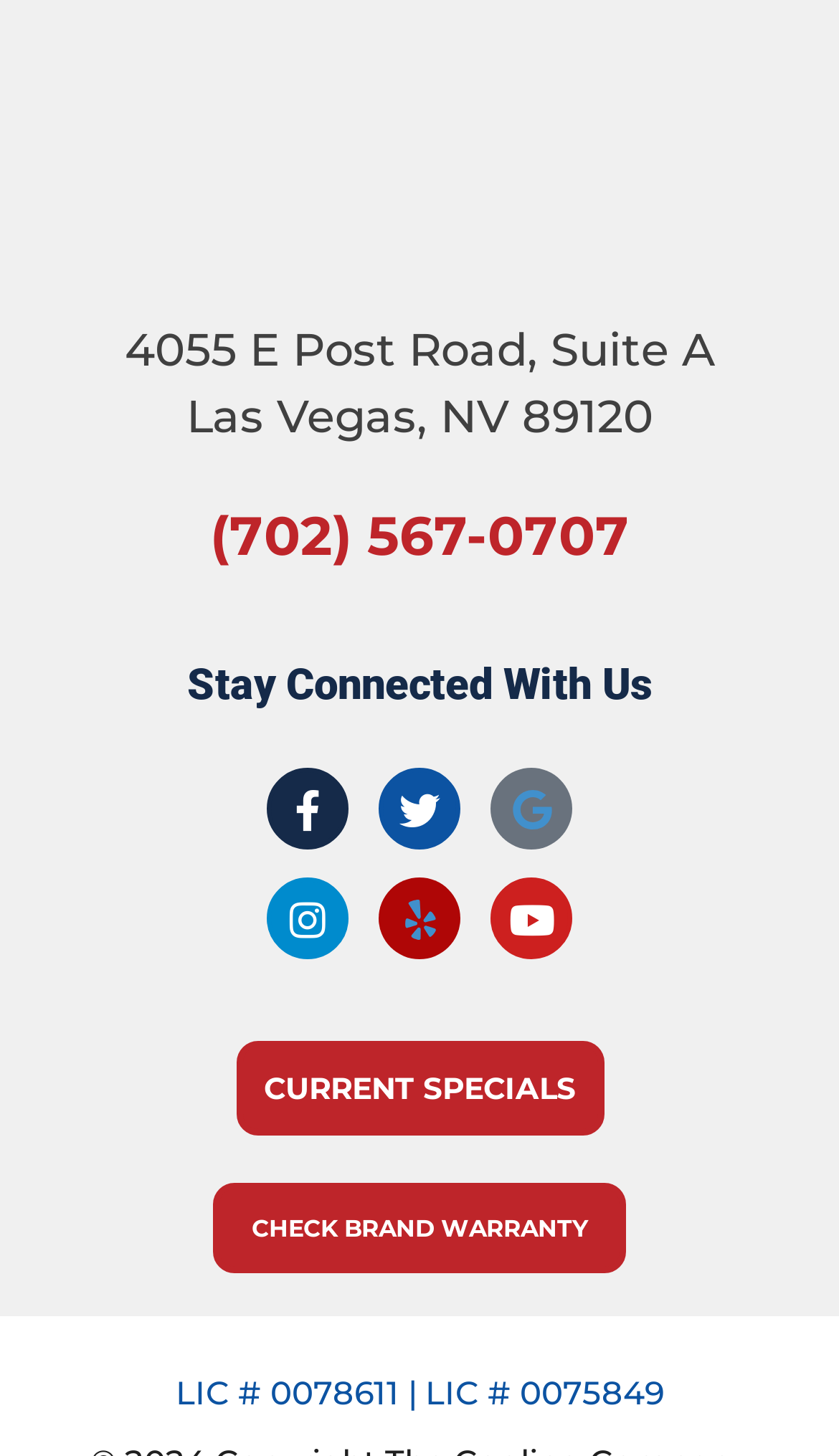How many special links are there?
Please respond to the question thoroughly and include all relevant details.

There are two special links, 'CURRENT SPECIALS' and 'CHECK BRAND WARRANTY', which are located at the bottom of the page, and are likely to provide additional information or services.